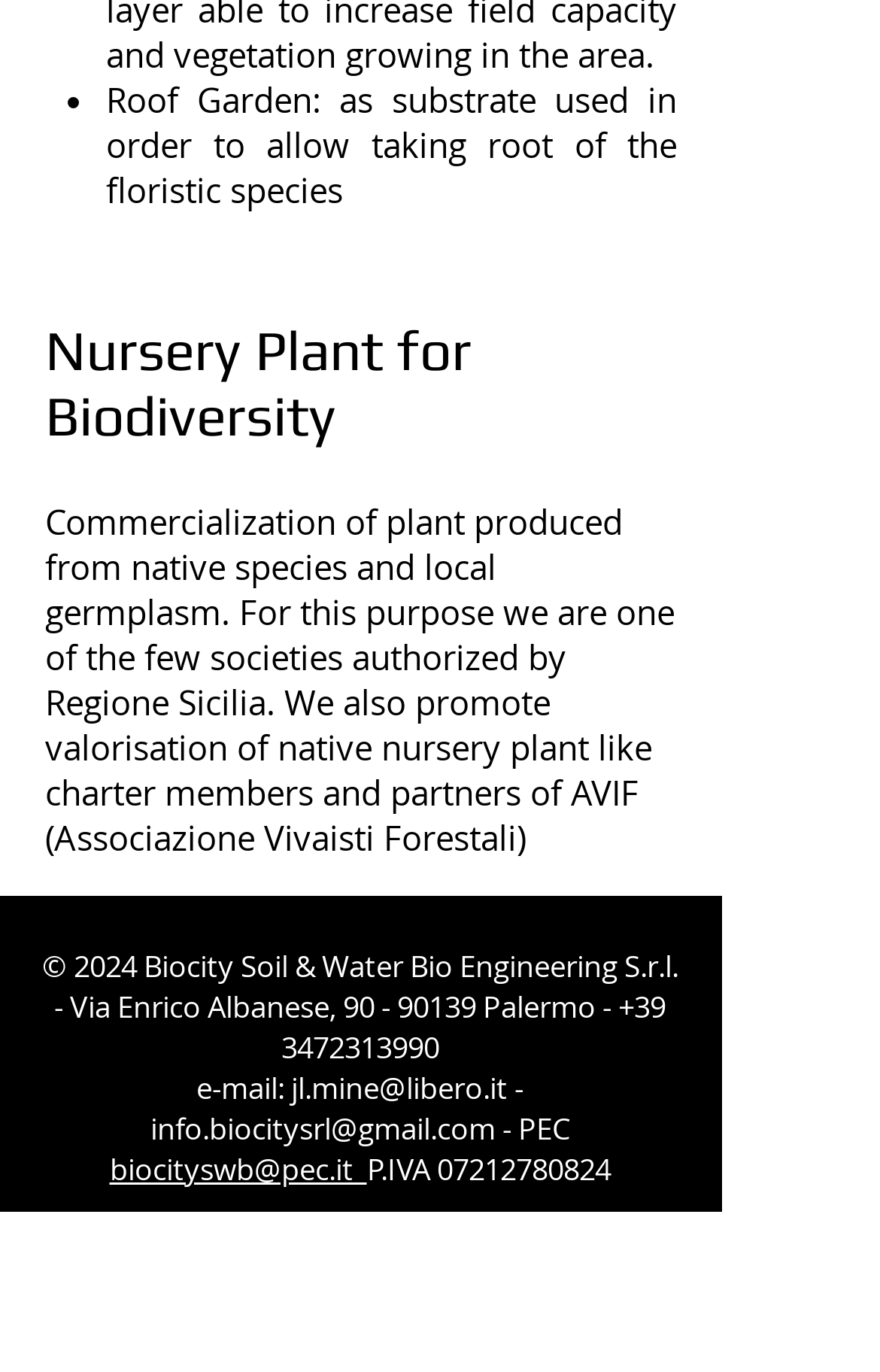What is the purpose of the nursery plant?
From the image, respond with a single word or phrase.

Biodiversity